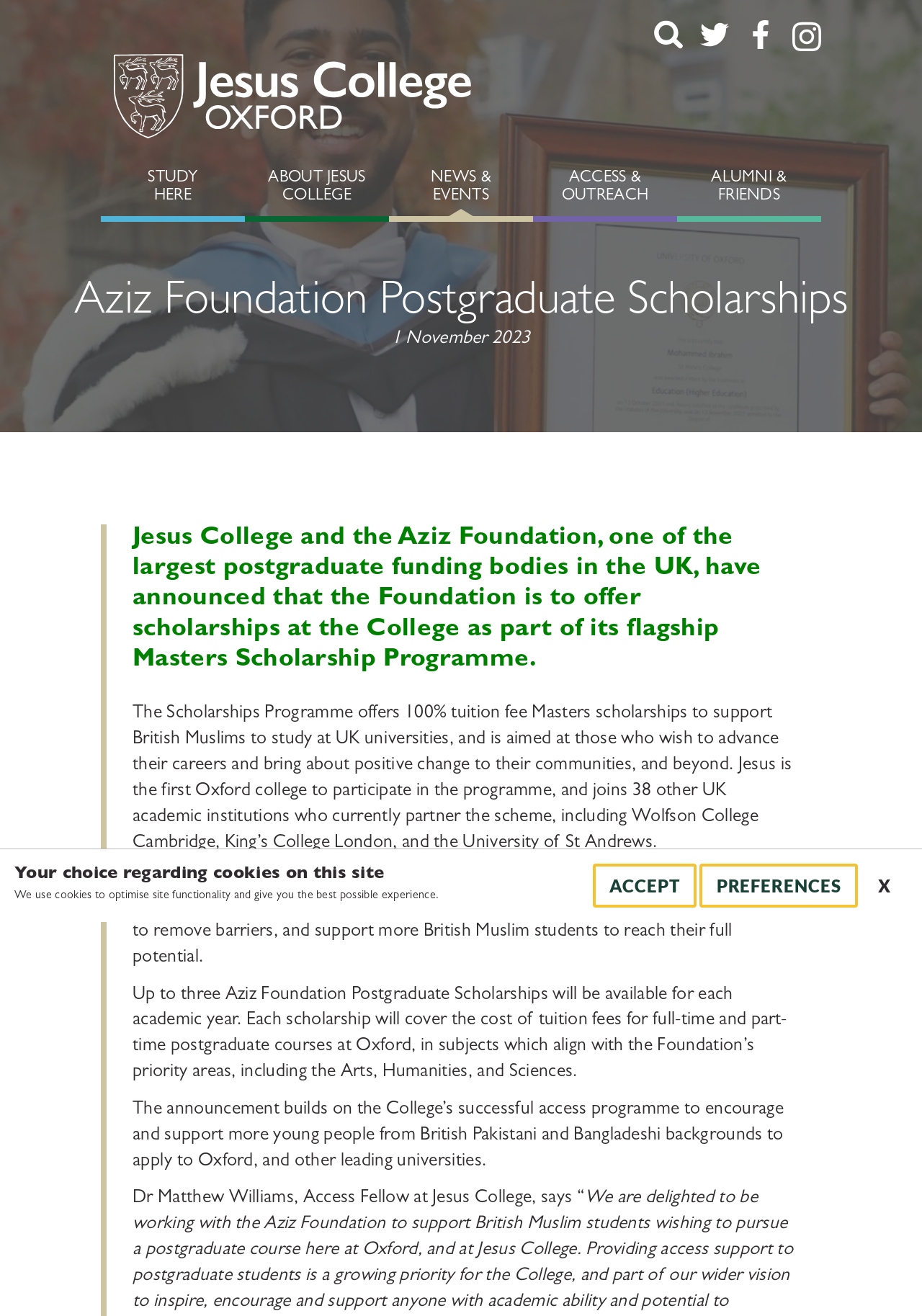Provide the bounding box coordinates for the area that should be clicked to complete the instruction: "go to STUDY HERE page".

[0.109, 0.119, 0.266, 0.169]